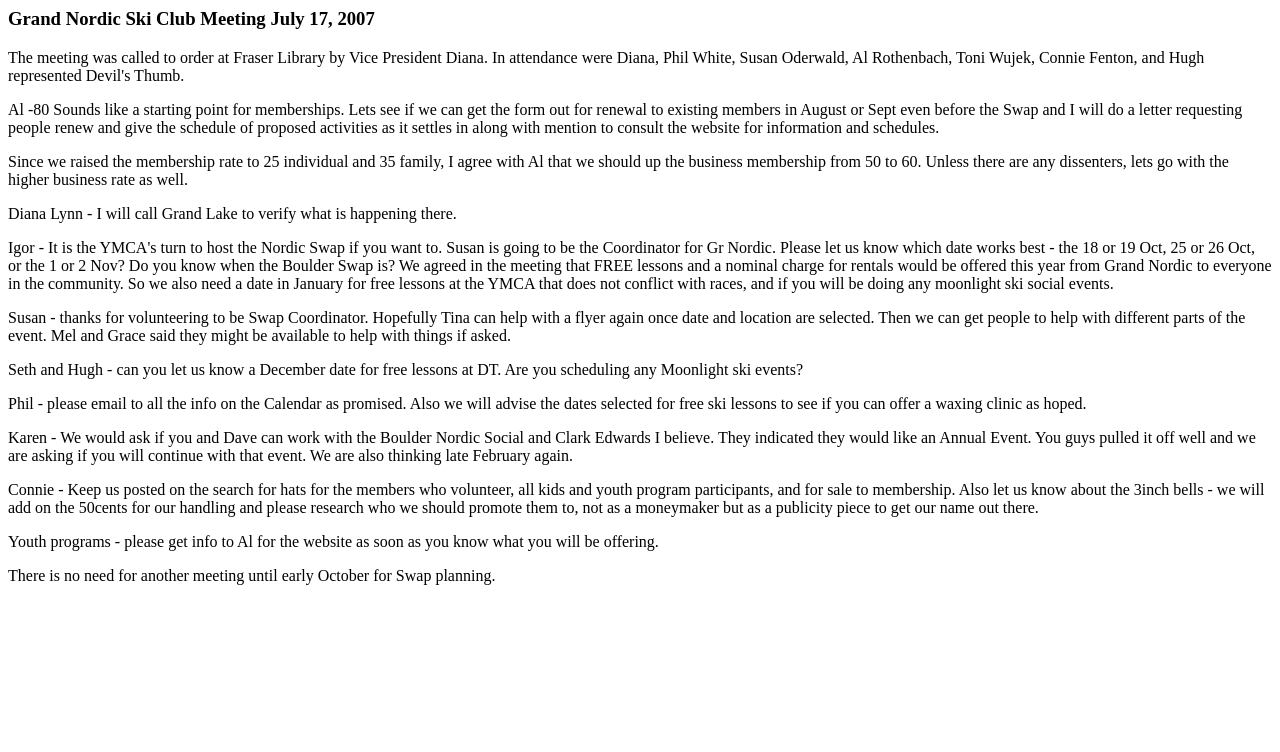Please analyze the image and give a detailed answer to the question:
What is Connie searching for?

The StaticText element mentions 'Connie - Keep us posted on the search for hats...' which suggests that Connie is searching for hats.